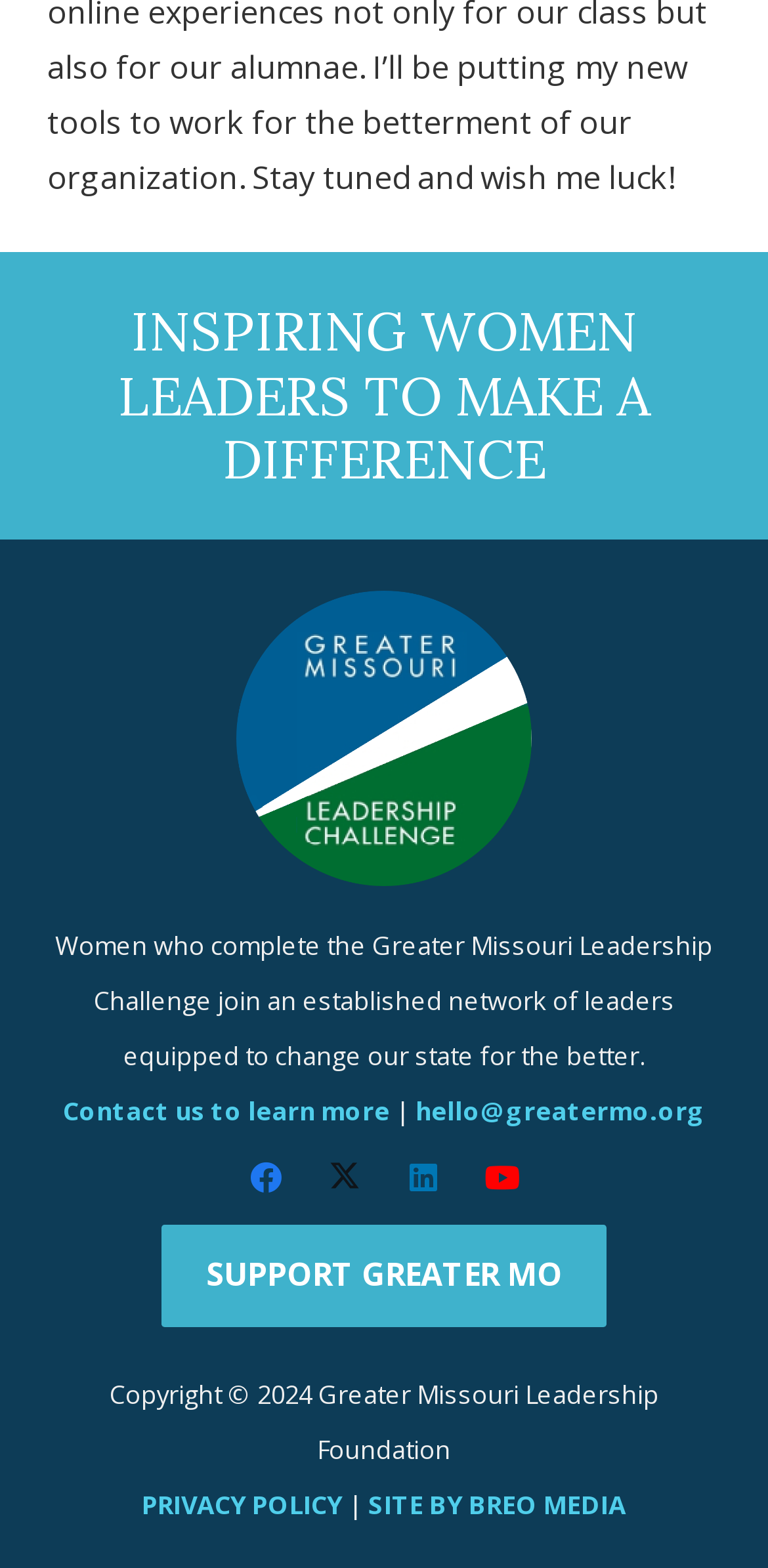What is the year of the copyright?
Please use the image to provide a one-word or short phrase answer.

2024